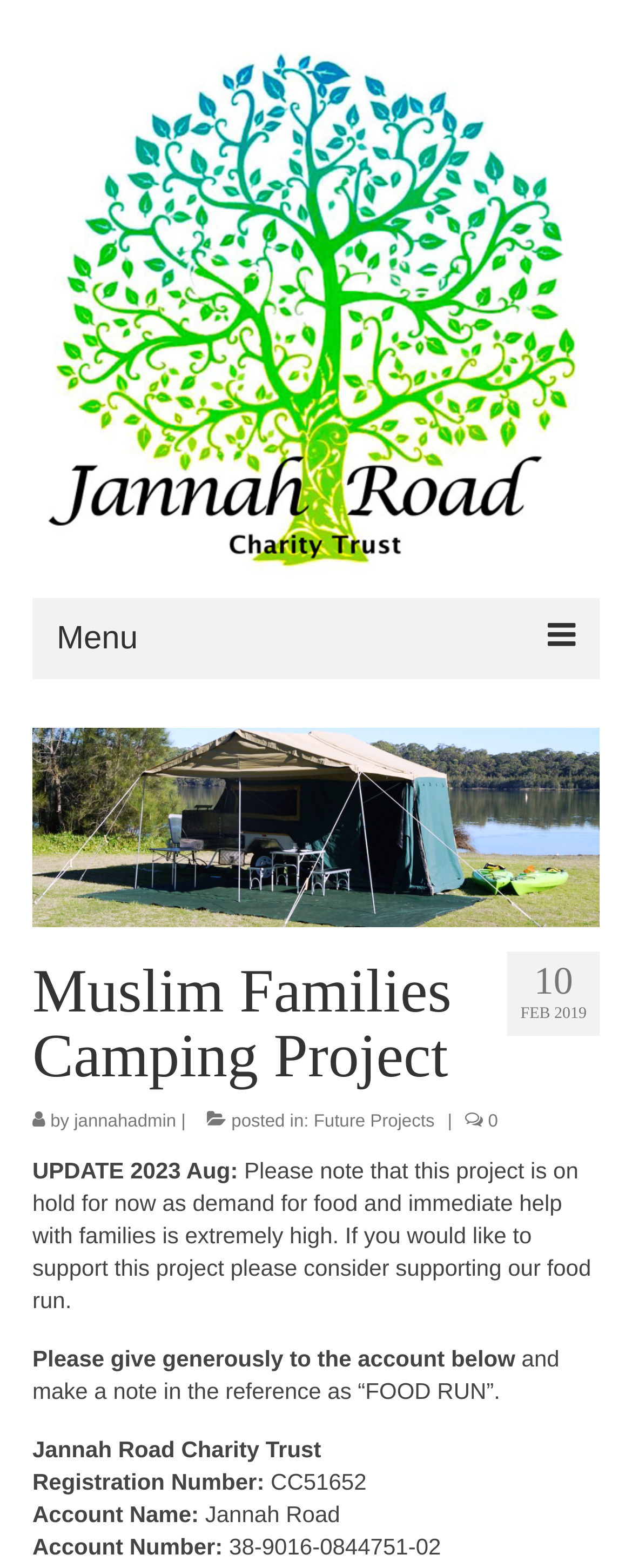Provide the bounding box coordinates of the area you need to click to execute the following instruction: "Click the 'Home' link".

[0.077, 0.444, 0.923, 0.486]